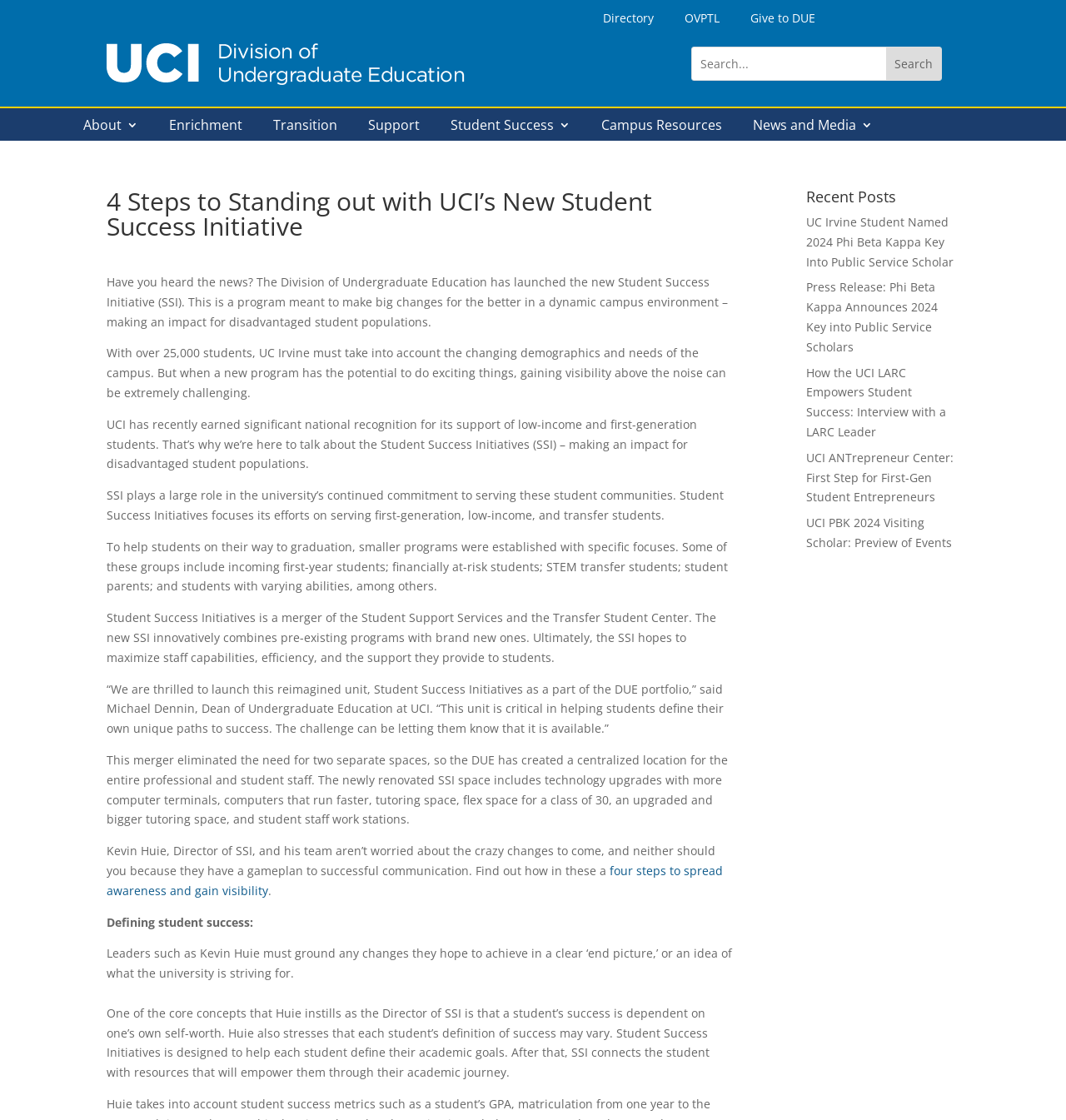Please determine the bounding box coordinates of the element's region to click in order to carry out the following instruction: "Visit the UCI Division of Undergraduate Education page". The coordinates should be four float numbers between 0 and 1, i.e., [left, top, right, bottom].

[0.1, 0.073, 0.437, 0.087]